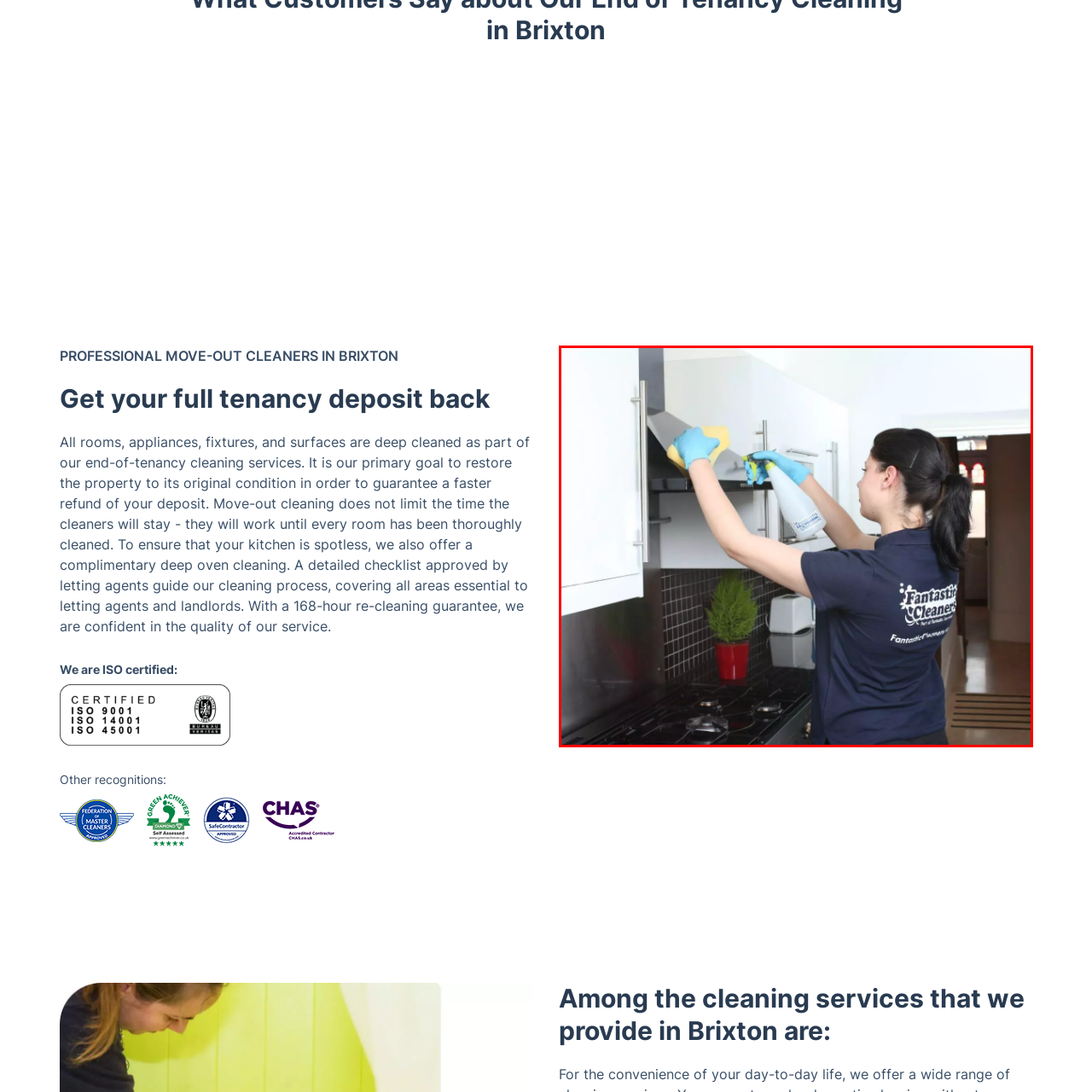Observe the content highlighted by the red box and supply a one-word or short phrase answer to the question: What is the cleaner using in her right hand?

Spray bottle